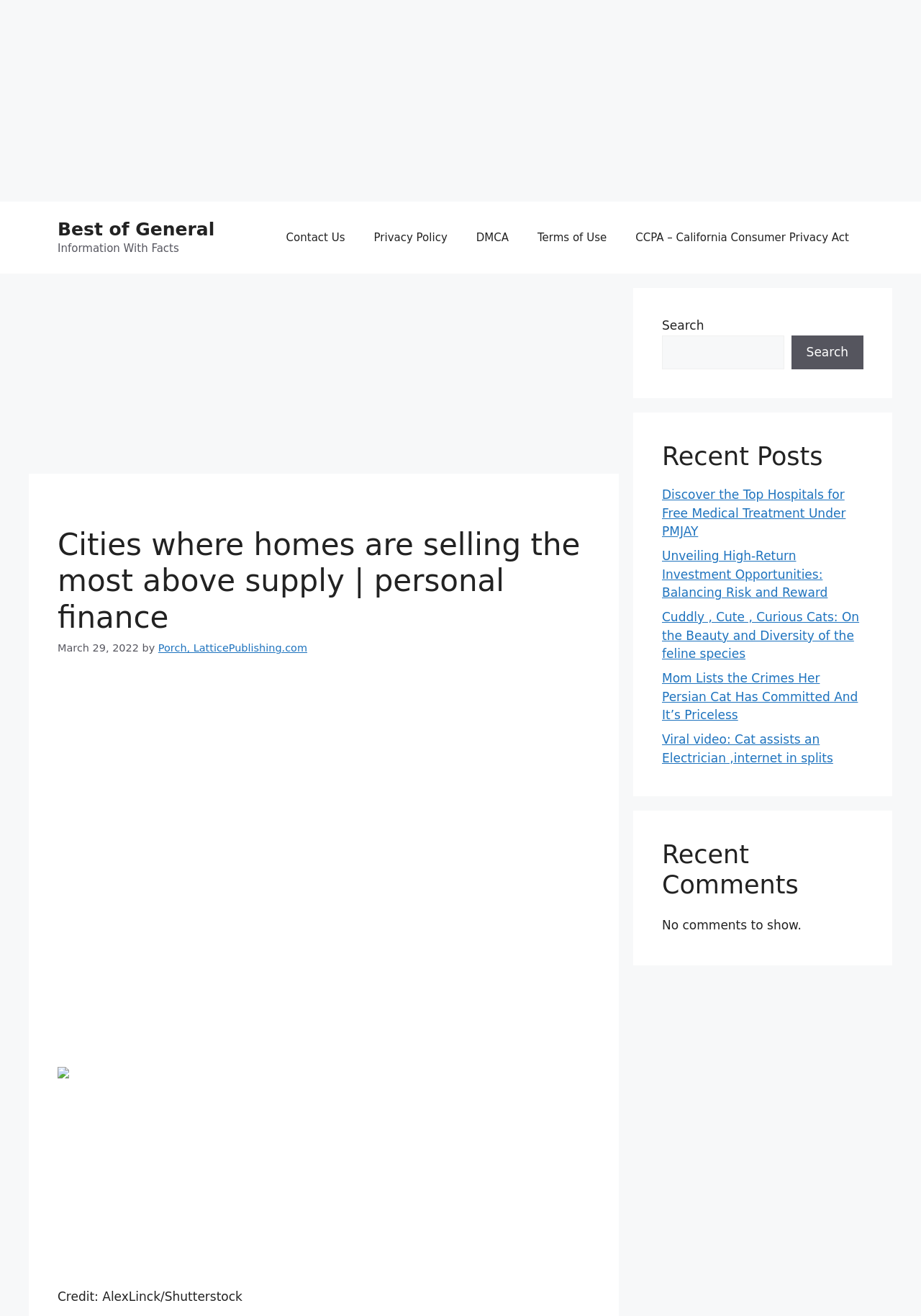What is the date of the article?
Based on the image, respond with a single word or phrase.

March 29, 2022